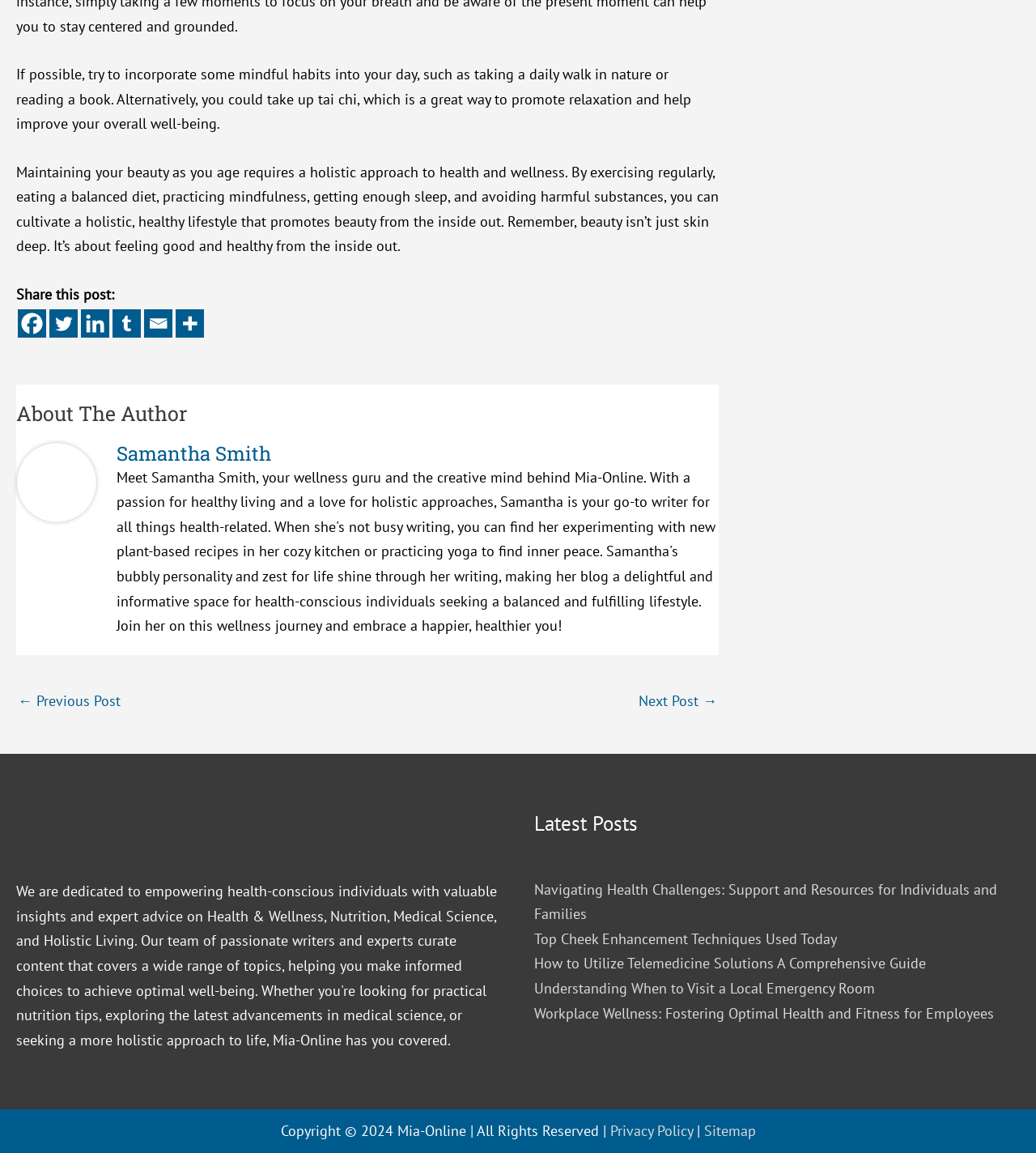Based on the image, give a detailed response to the question: What is the logo in the bottom left corner?

The logo is an image element with the text 'miaonline logo', indicating that it is the logo of the Mia-Online website.